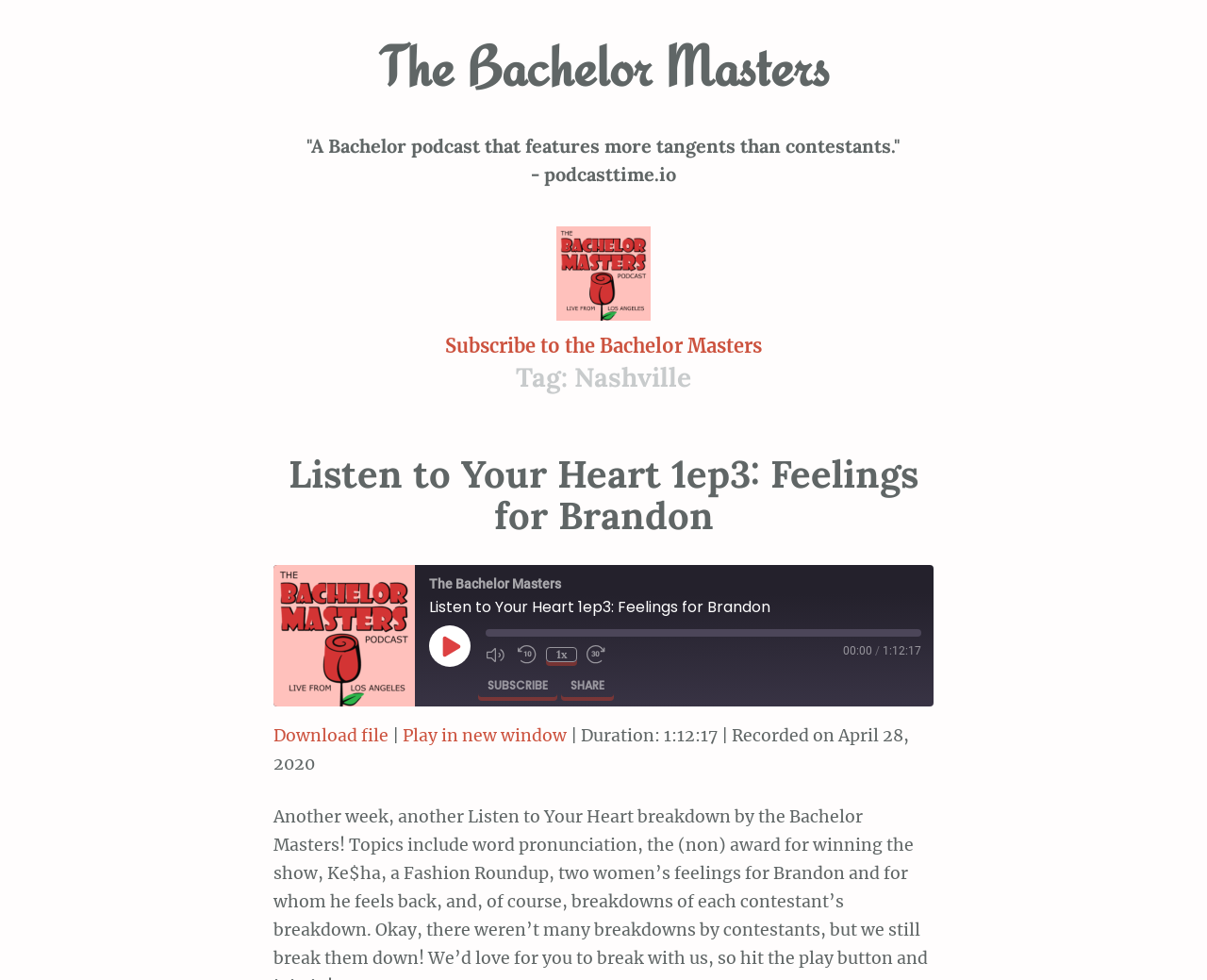Find the primary header on the webpage and provide its text.

The Bachelor Masters